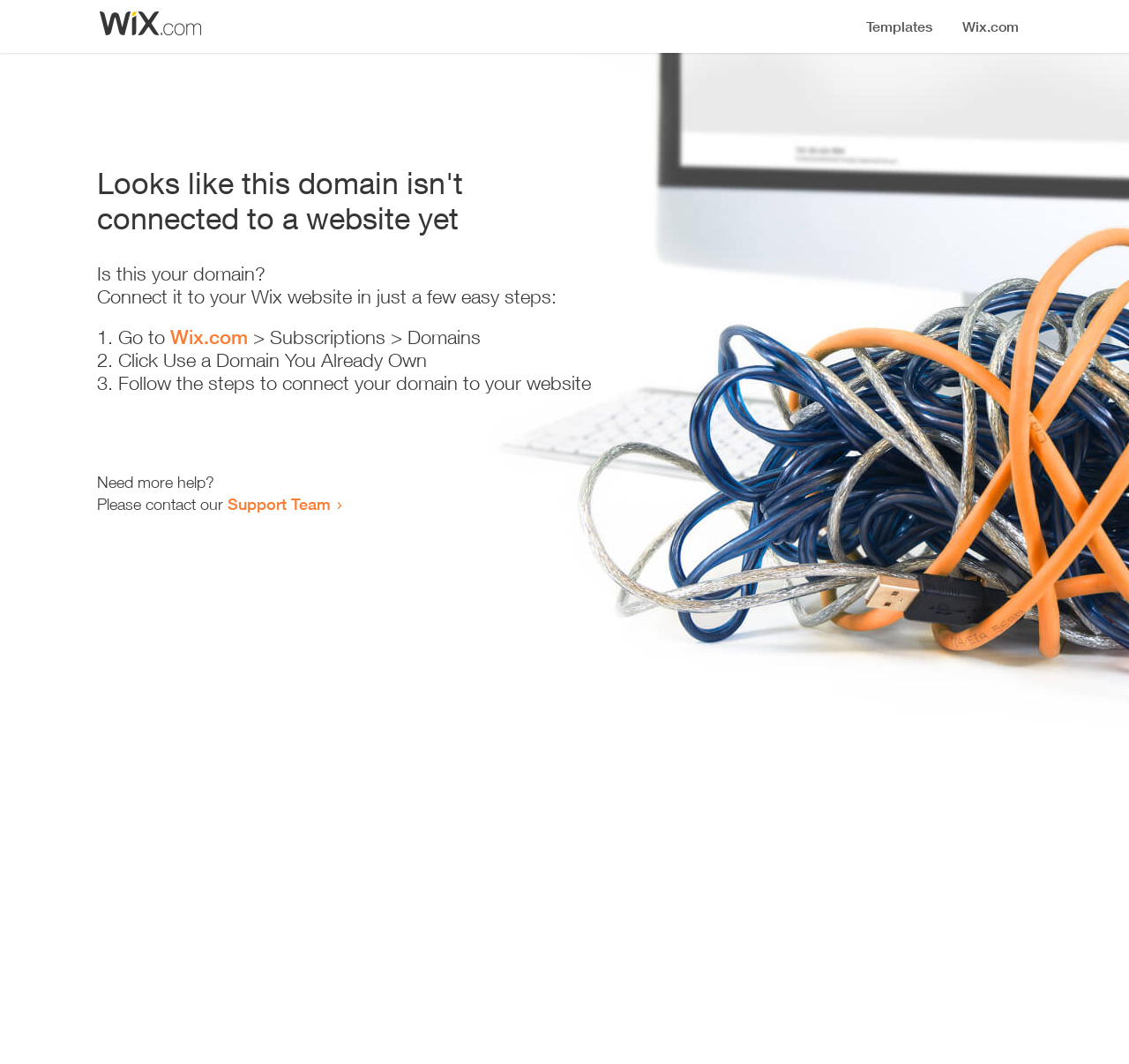What is the status of the domain?
Make sure to answer the question with a detailed and comprehensive explanation.

Based on the heading 'Looks like this domain isn't connected to a website yet', it is clear that the domain is not connected to a website.